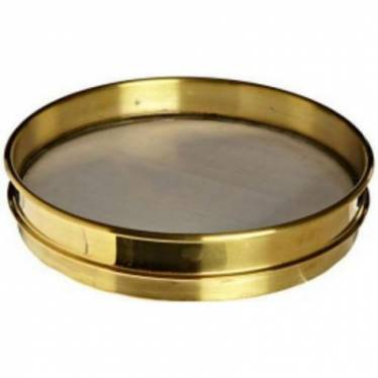What is the purpose of the sieve?
Look at the image and respond to the question as thoroughly as possible.

According to the caption, the sieve is 'typically employed for the effective separation and classification of particles based on size', which implies that its primary purpose is to separate and classify particles.